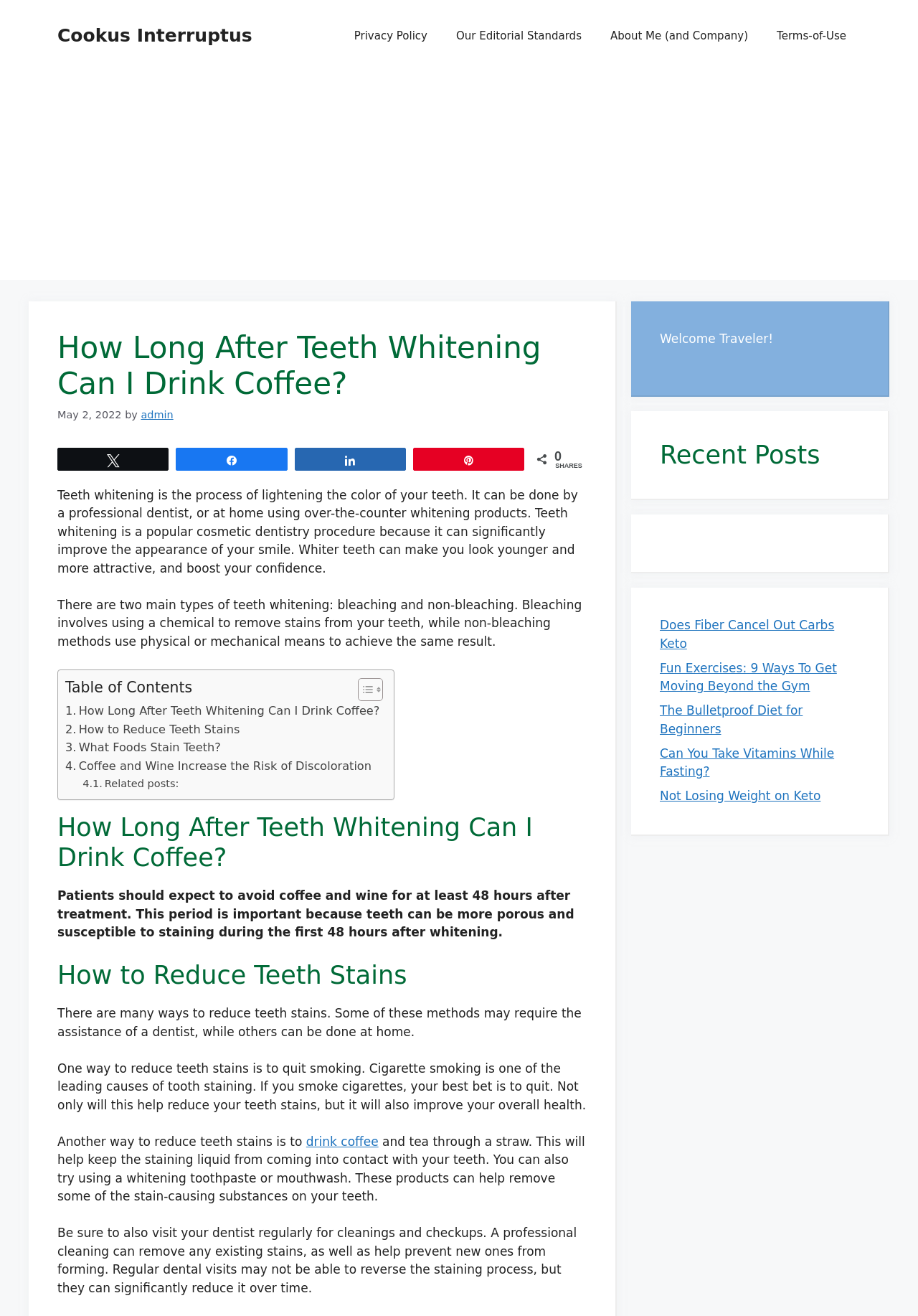Determine the bounding box coordinates for the UI element described. Format the coordinates as (top-left x, top-left y, bottom-right x, bottom-right y) and ensure all values are between 0 and 1. Element description: aria-label="Advertisement" name="aswift_1" title="Advertisement"

[0.031, 0.06, 0.969, 0.213]